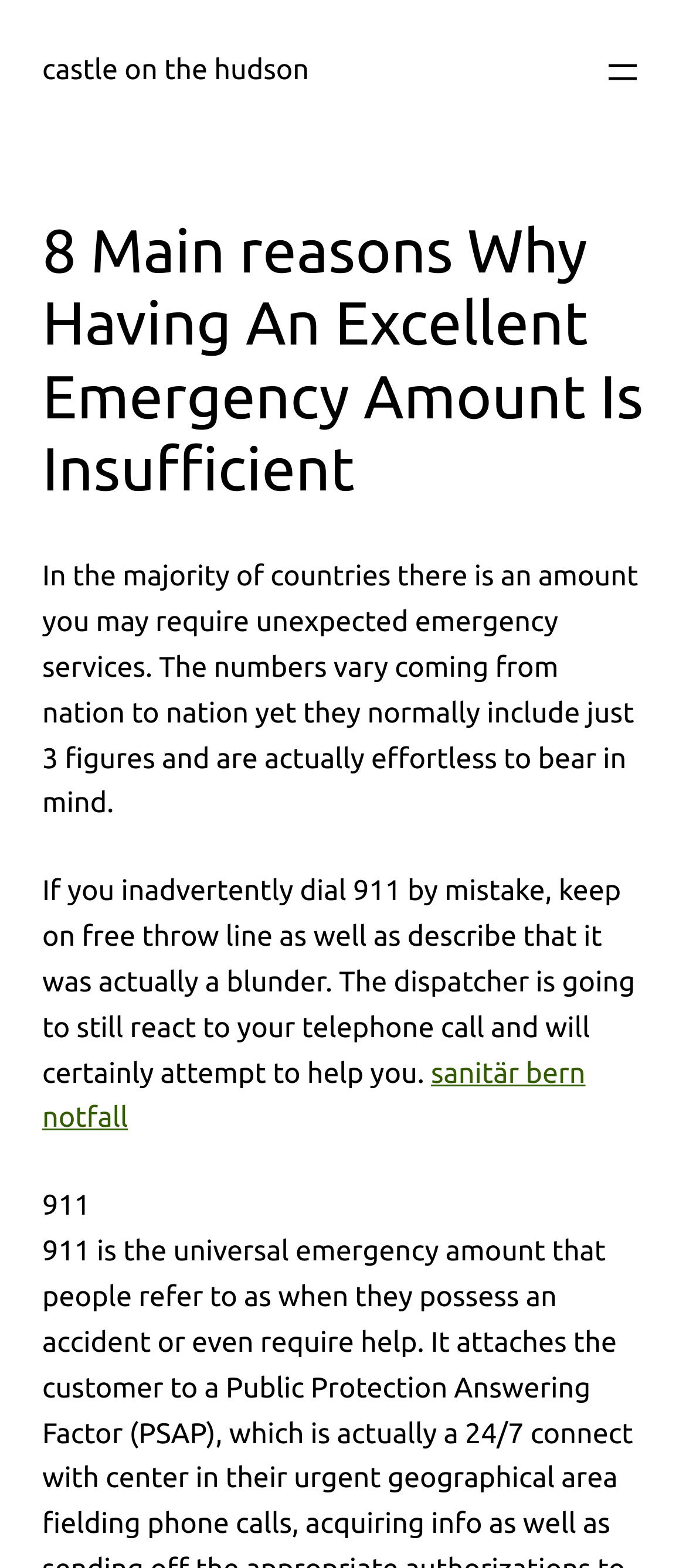Identify and provide the bounding box coordinates of the UI element described: "sanitär bern notfall". The coordinates should be formatted as [left, top, right, bottom], with each number being a float between 0 and 1.

[0.062, 0.674, 0.853, 0.724]